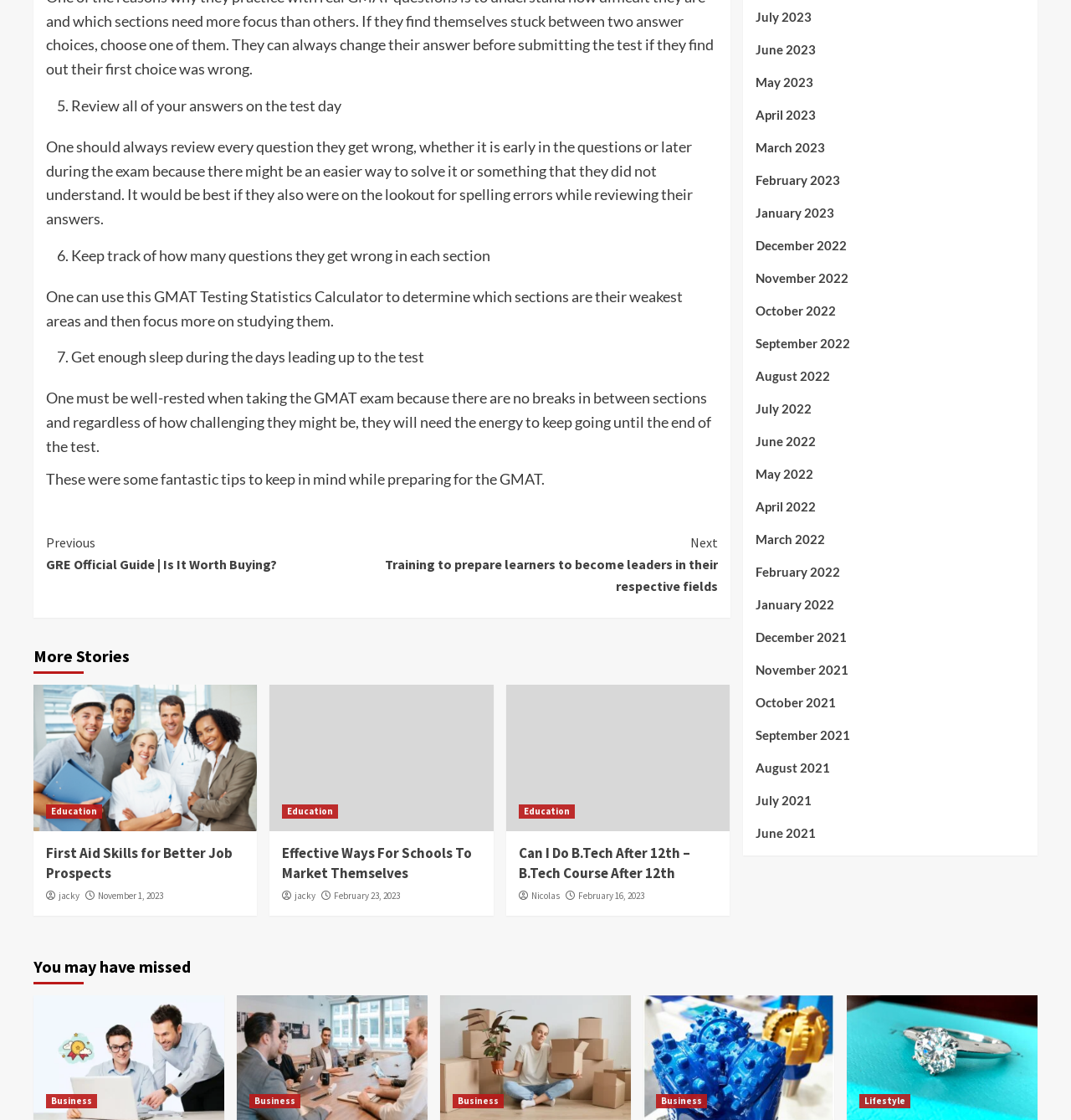Locate the bounding box coordinates of the clickable element to fulfill the following instruction: "Compare Two Strings in JavaScript". Provide the coordinates as four float numbers between 0 and 1 in the format [left, top, right, bottom].

None